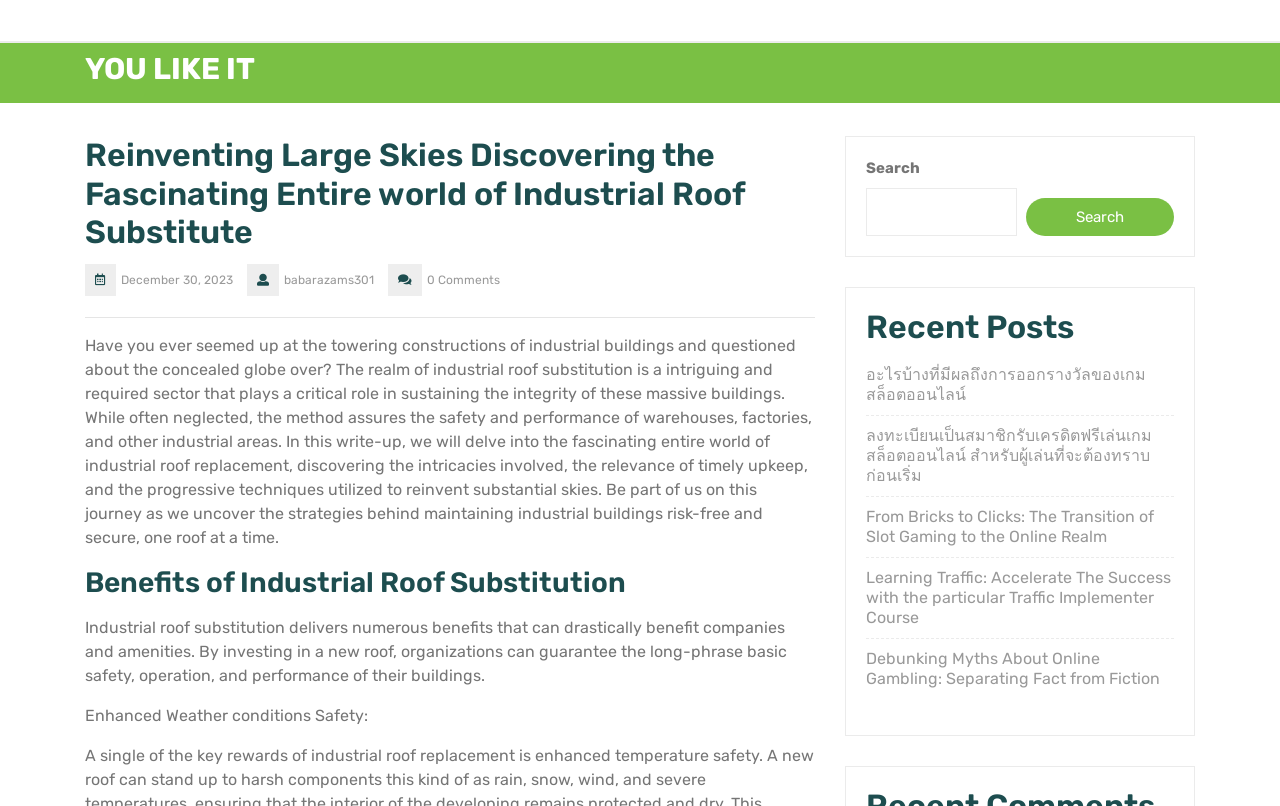Identify and provide the bounding box coordinates of the UI element described: "Search". The coordinates should be formatted as [left, top, right, bottom], with each number being a float between 0 and 1.

[0.802, 0.245, 0.917, 0.293]